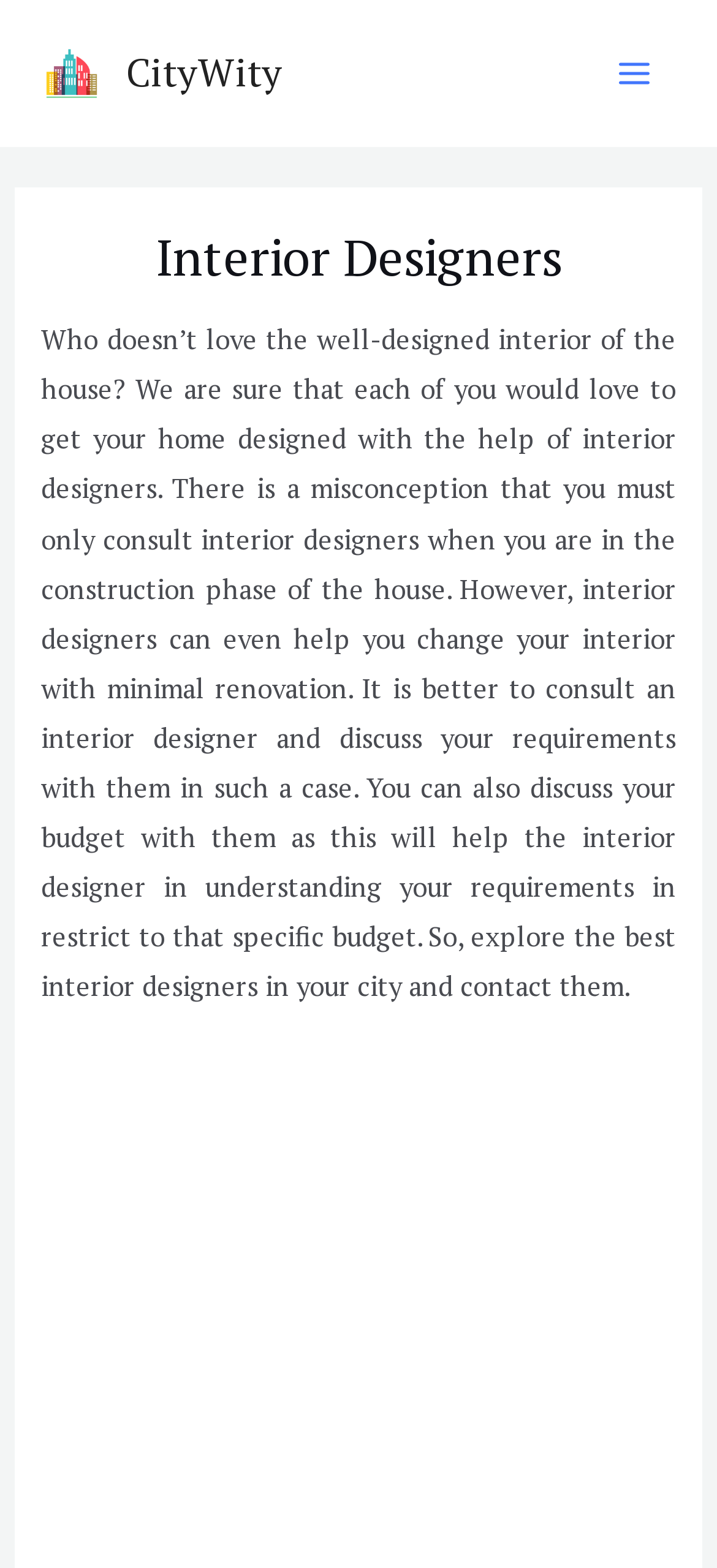What is the misconception about interior designers?
Please provide an in-depth and detailed response to the question.

The static text on the webpage mentions that there is a misconception that interior designers are only needed during the construction phase of a house, but in reality, they can also help with minimal renovation.